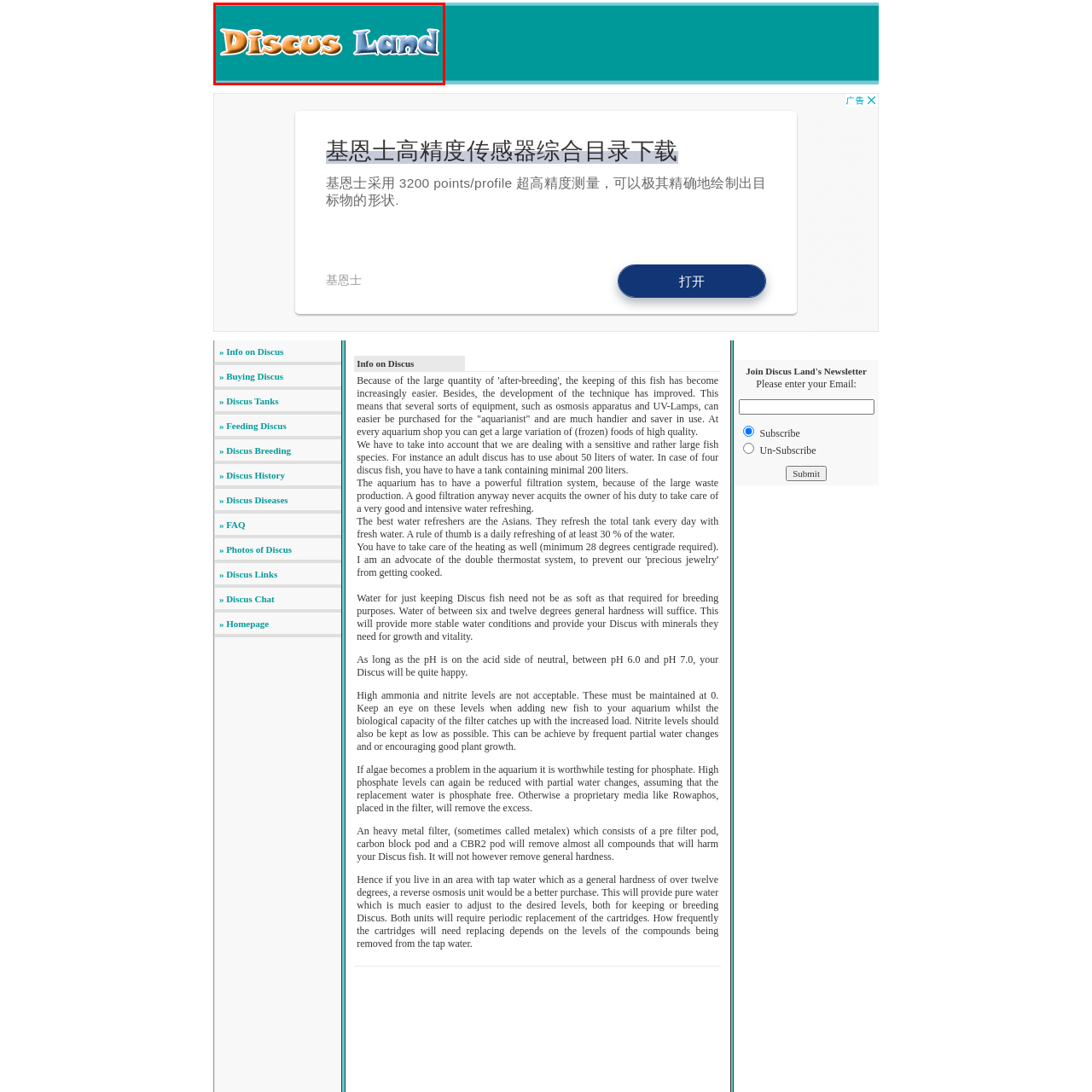Describe in detail the elements and actions shown in the image within the red-bordered area.

The image features the vibrant logo of "Discus Land," a dedicated platform for enthusiasts of discus fish. The logo is characterized by playful typography, with the word "Discus" prominently displayed in a bold and colorful font, transitioning from a warm orange to a cool blue. The background is a soothing teal, which complements the cheerful theme of the logo. This engaging design reflects the site's focus on providing comprehensive information about discus fish, including care tips, breeding insights, and various resources for hobbyists.